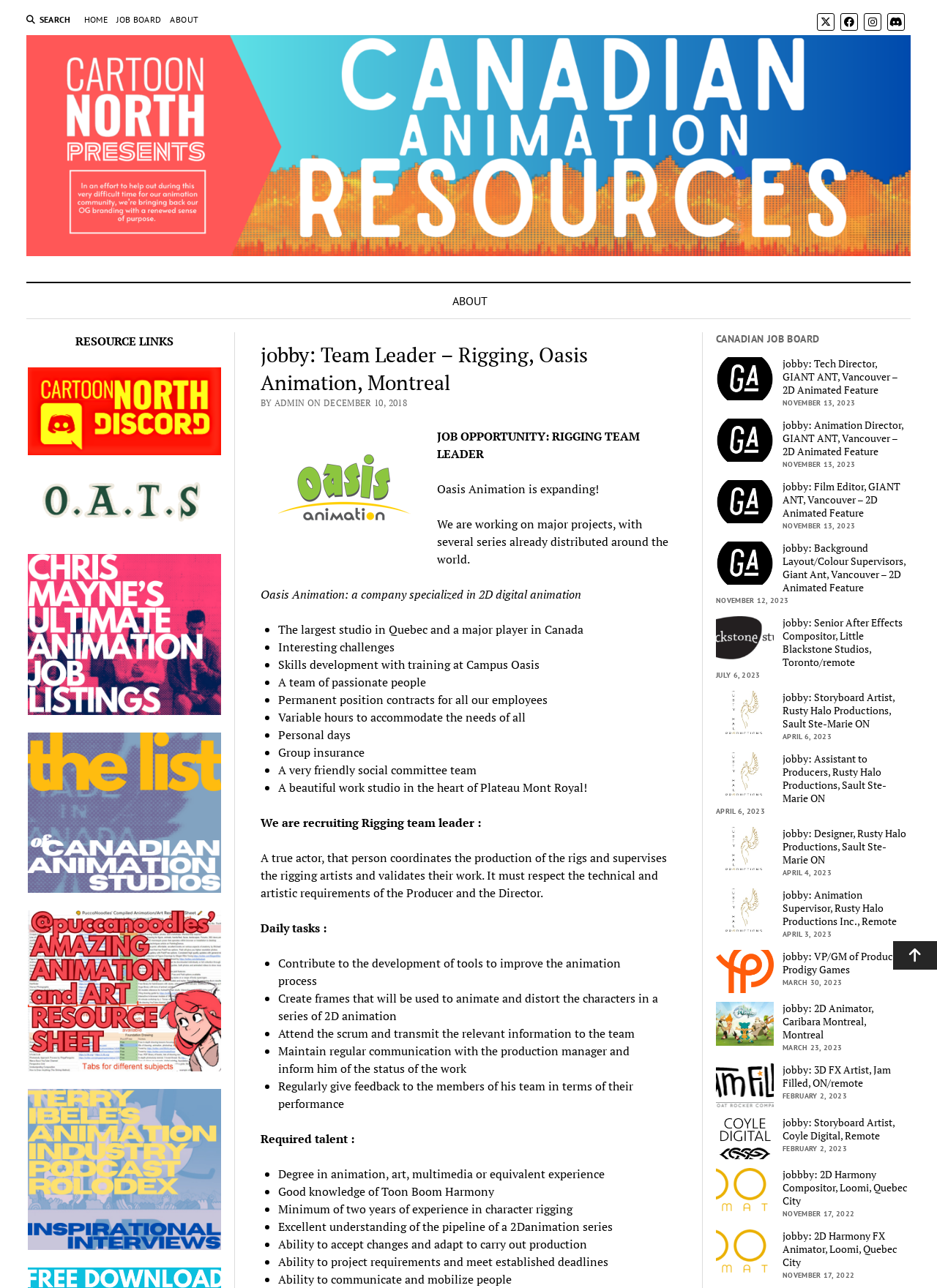Based on the image, please respond to the question with as much detail as possible:
What is the location of the job?

The location of the job is mentioned in the job description as 'Oasis Animation, Montreal'.